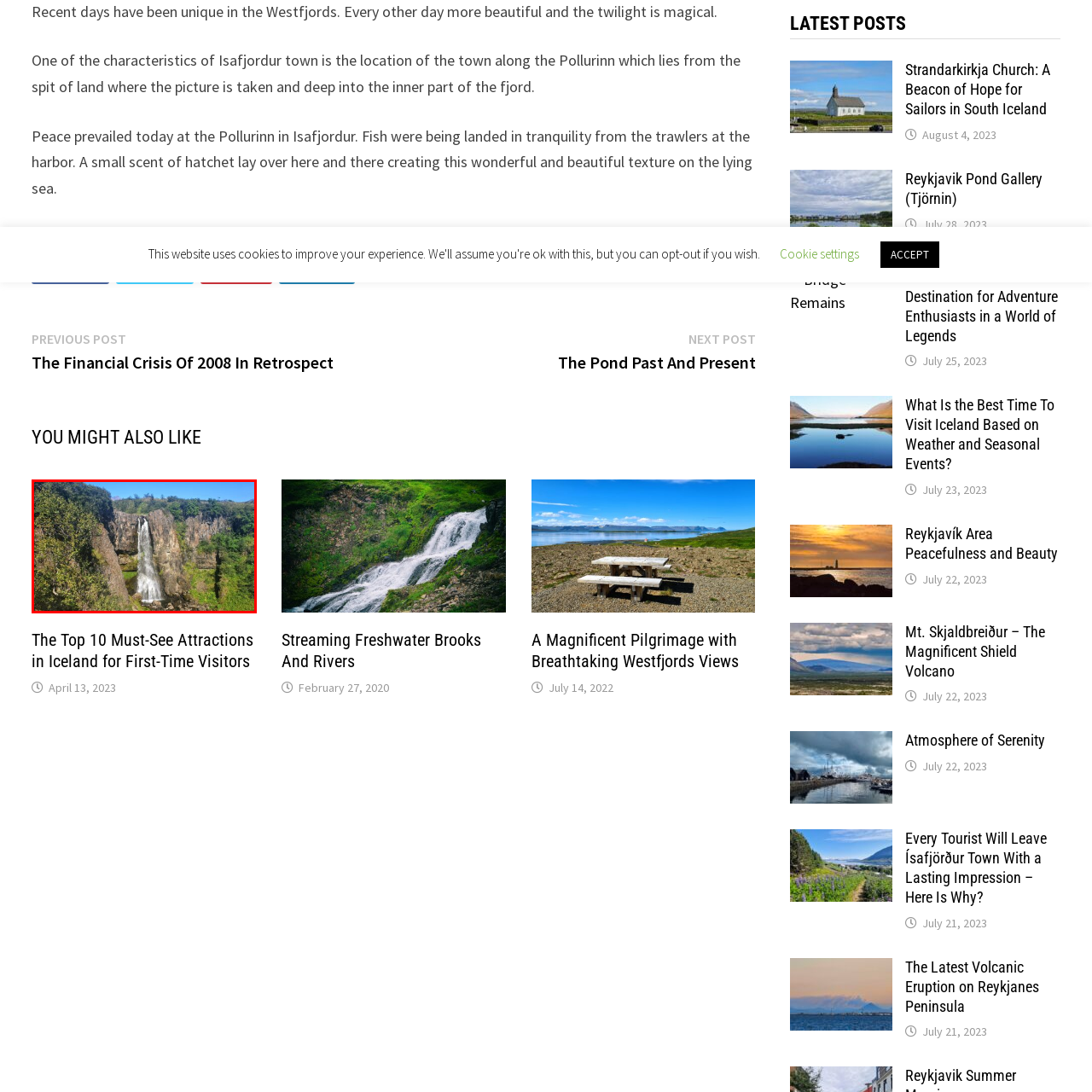What is the region where the waterfall is located?
Focus on the section of the image inside the red bounding box and offer an in-depth answer to the question, utilizing the information visible in the image.

According to the caption, the waterfall is a prime example of the dramatic and diverse scenery that attracts visitors to the Westfjords region, indicating that the waterfall is located in the Westfjords region of Iceland.